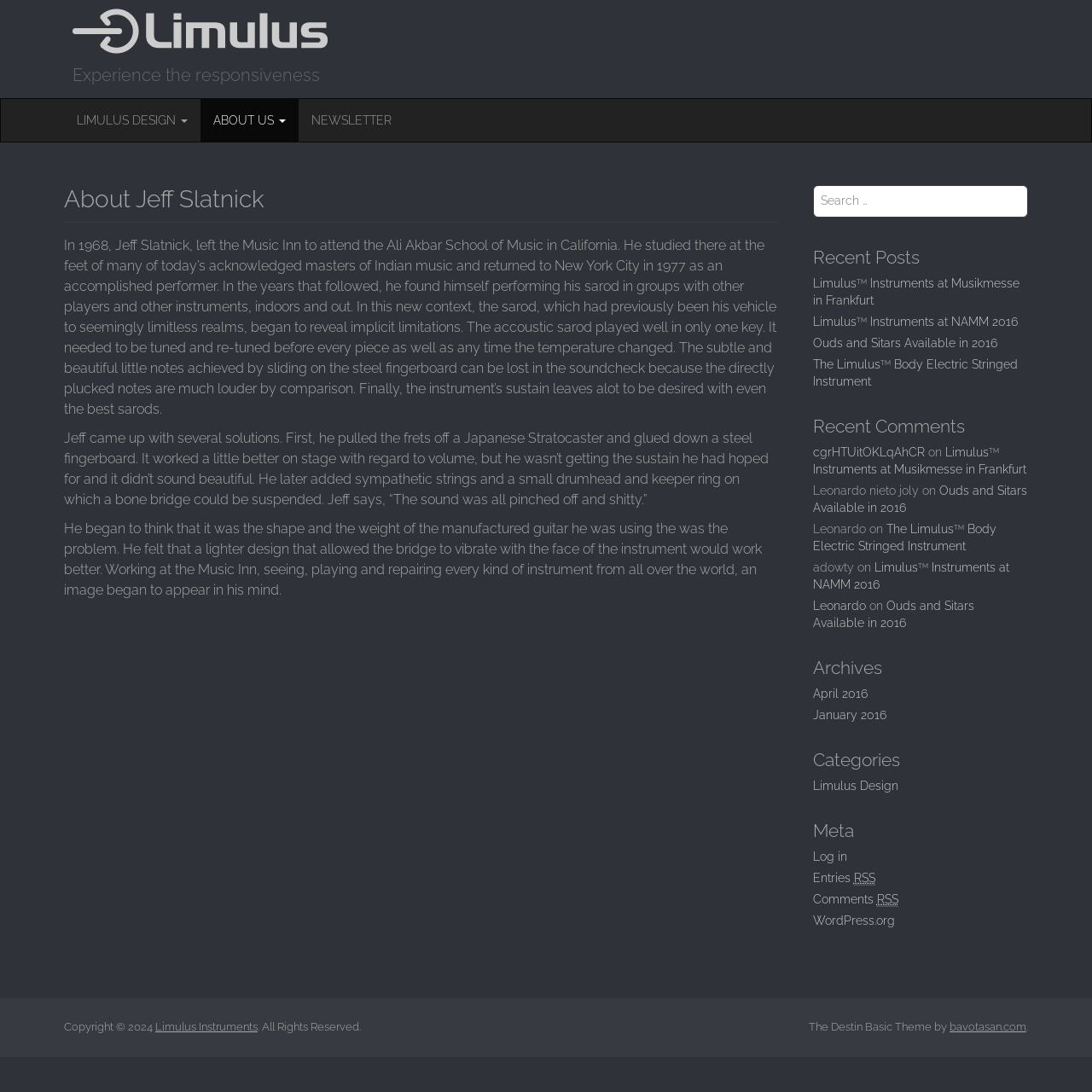Kindly determine the bounding box coordinates for the area that needs to be clicked to execute this instruction: "Search for something".

[0.744, 0.17, 0.941, 0.199]